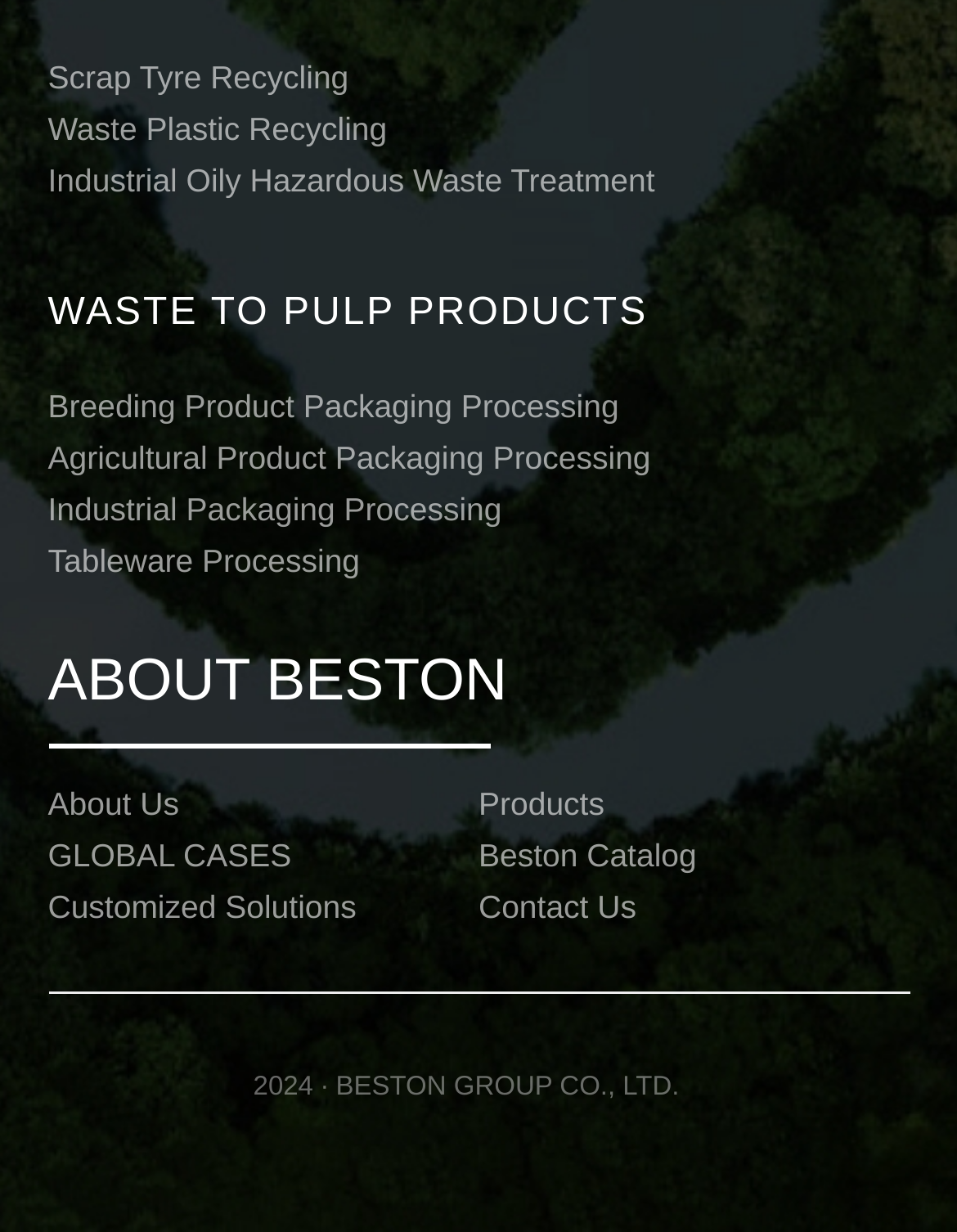What is the first link on the webpage? Using the information from the screenshot, answer with a single word or phrase.

Scrap Tyre Recycling